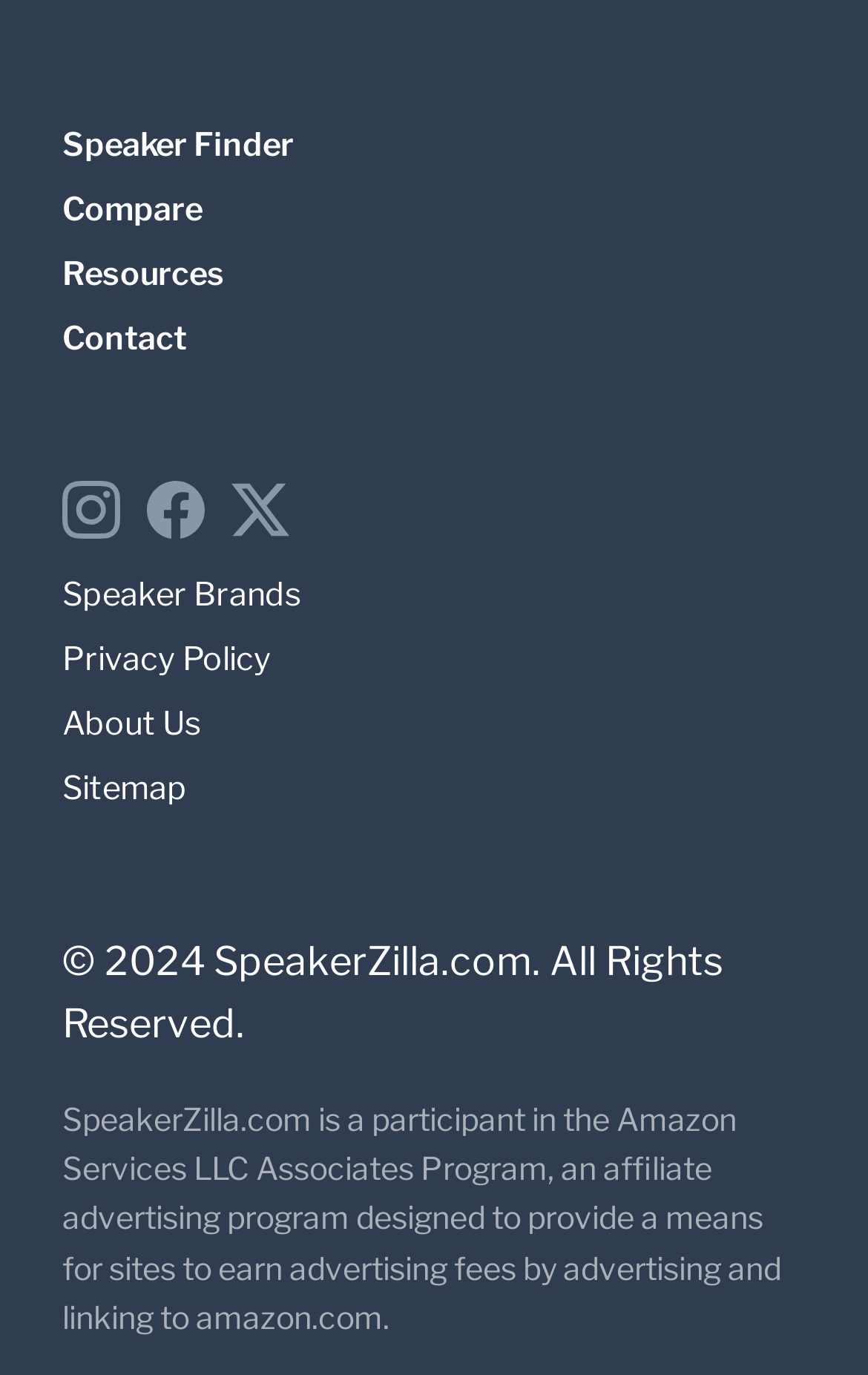Please identify the bounding box coordinates of the clickable element to fulfill the following instruction: "Click on Speaker Finder". The coordinates should be four float numbers between 0 and 1, i.e., [left, top, right, bottom].

[0.072, 0.09, 0.338, 0.119]